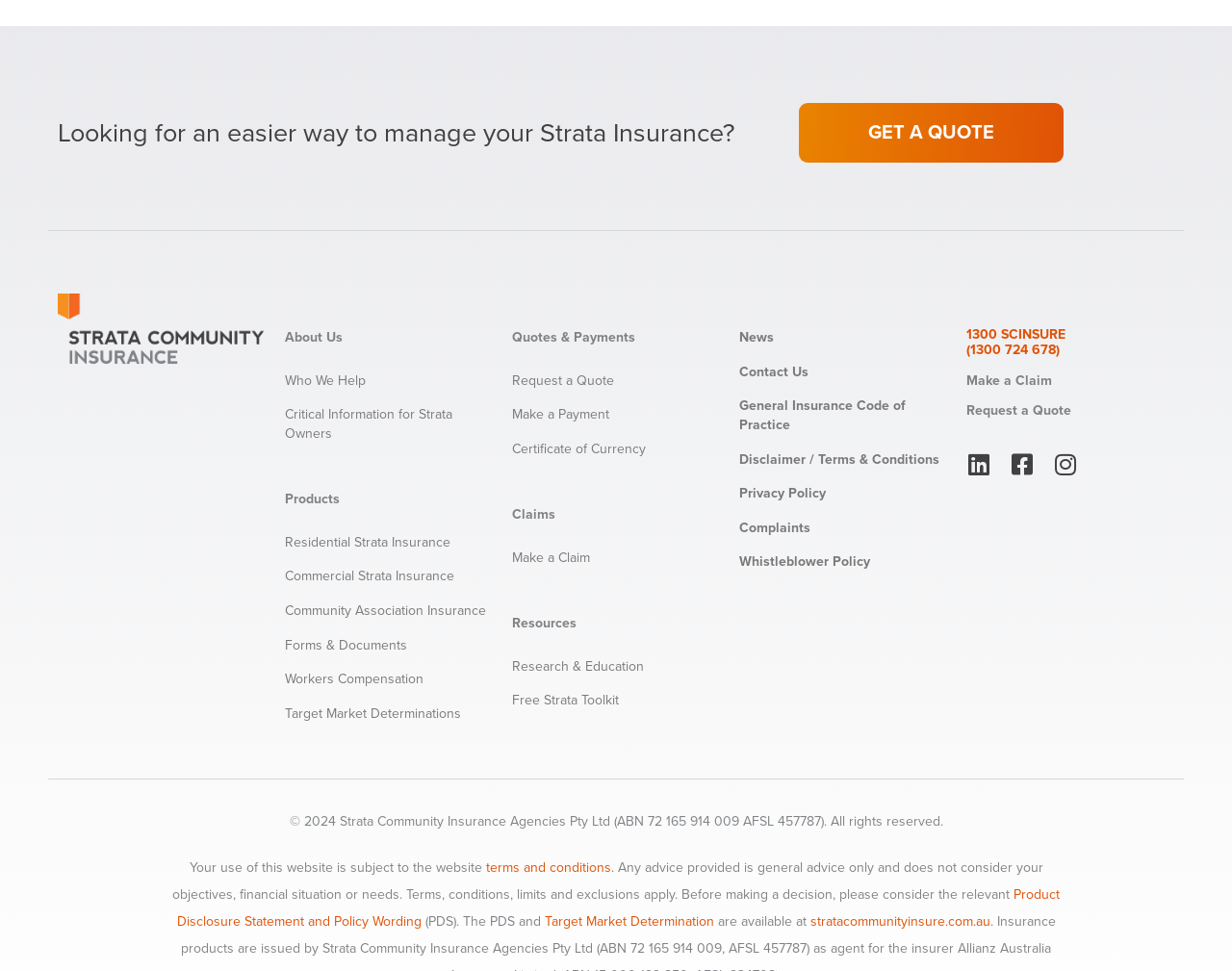For the given element description Linkedin, determine the bounding box coordinates of the UI element. The coordinates should follow the format (top-left x, top-left y, bottom-right x, bottom-right y) and be within the range of 0 to 1.

[0.784, 0.466, 0.804, 0.491]